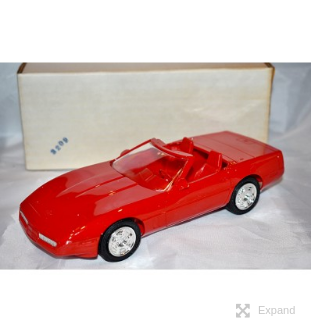Use a single word or phrase to answer the question: 
What is the color of the diecast model?

Red